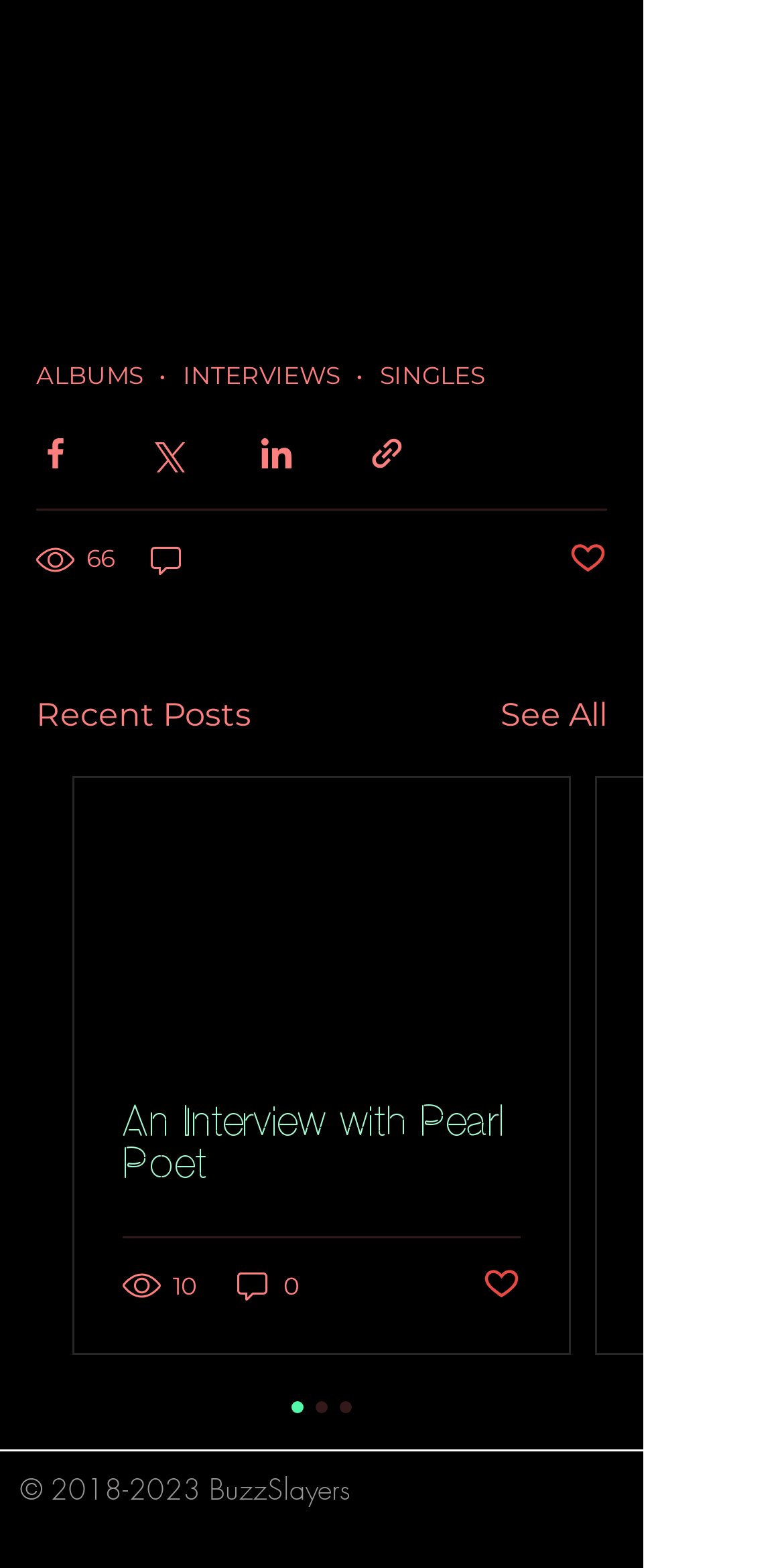What is the copyright year range for this webpage?
Kindly offer a comprehensive and detailed response to the question.

The webpage displays a copyright notice at the bottom, which includes a year range of 2018-2023. This notice is accompanied by the website's name, 'BuzzSlayers'.